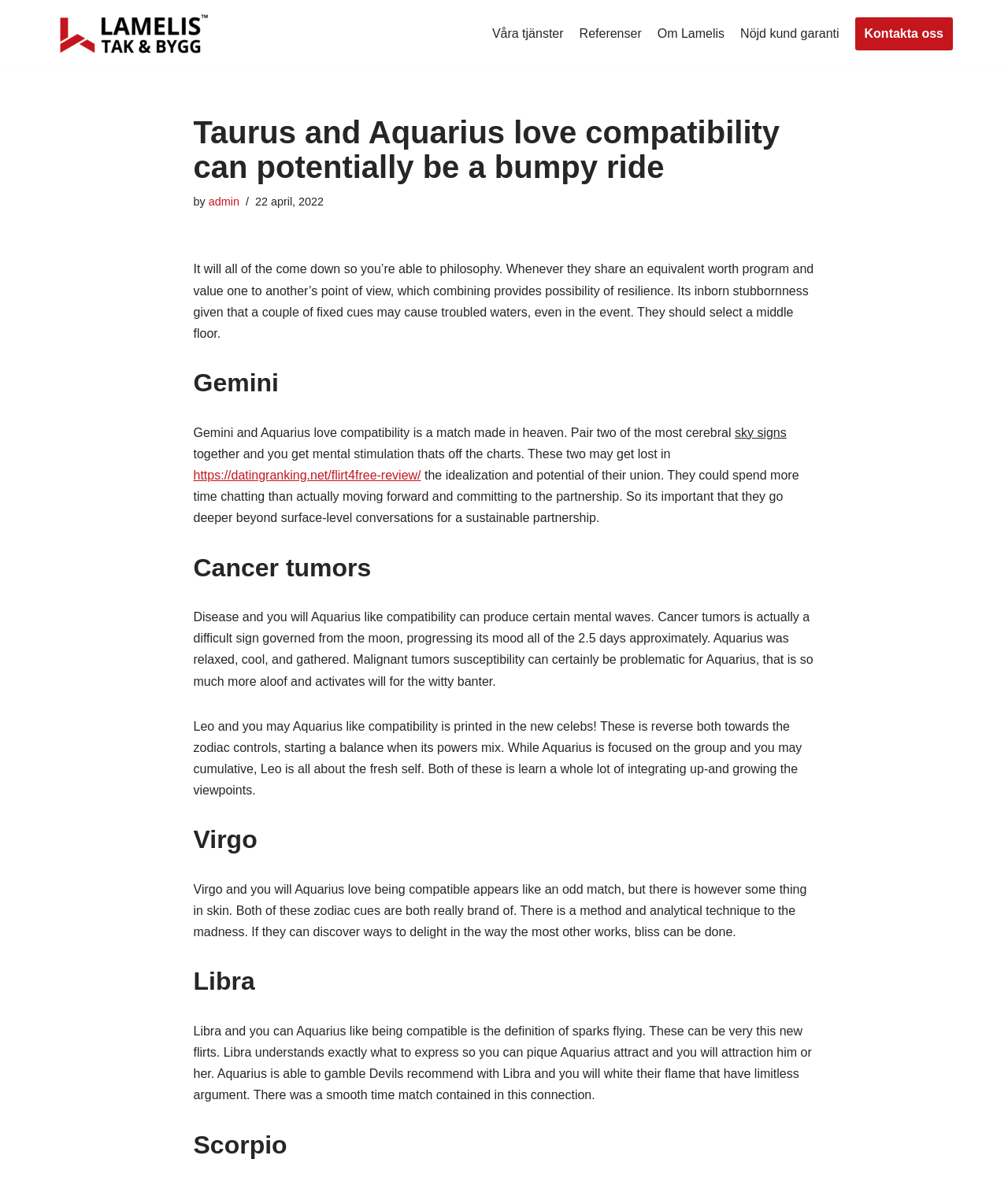Pinpoint the bounding box coordinates of the area that should be clicked to complete the following instruction: "Click on the 'https://datingranking.net/flirt4free-review/' link". The coordinates must be given as four float numbers between 0 and 1, i.e., [left, top, right, bottom].

[0.192, 0.395, 0.418, 0.407]